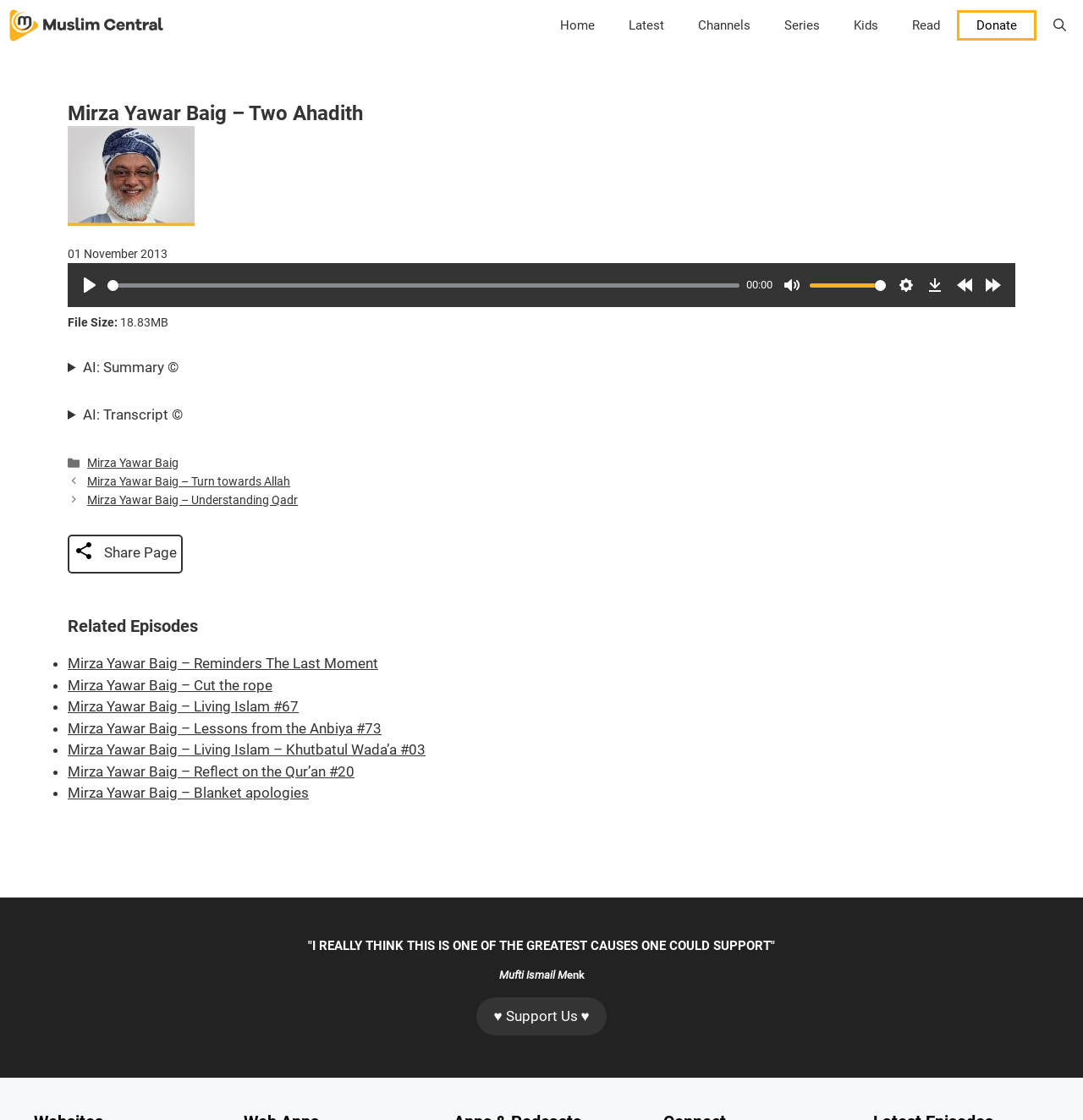Find the bounding box coordinates of the element to click in order to complete this instruction: "Visit the Muslim Central homepage". The bounding box coordinates must be four float numbers between 0 and 1, denoted as [left, top, right, bottom].

[0.008, 0.0, 0.152, 0.045]